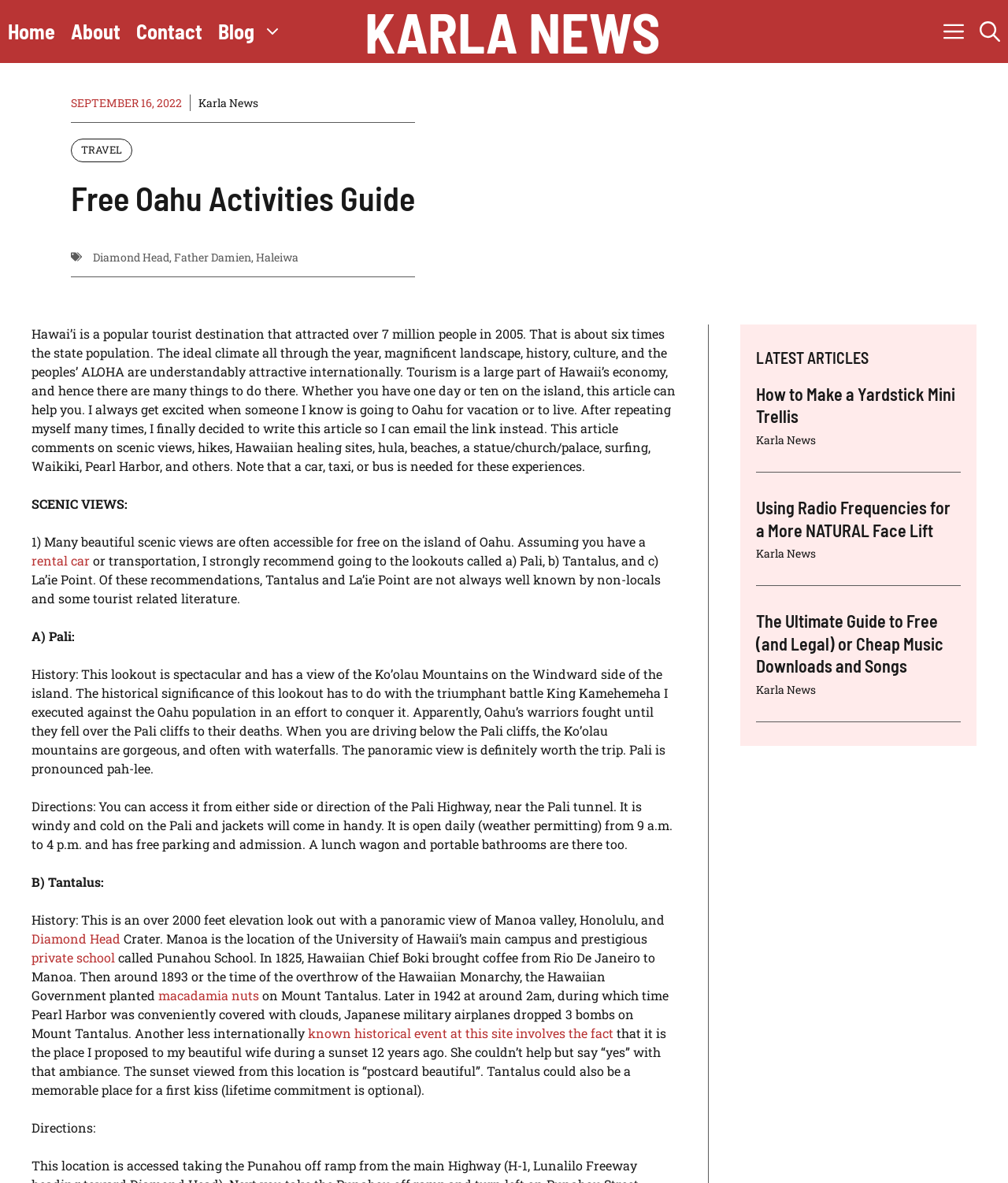Determine the bounding box coordinates of the UI element described by: "Karla News".

[0.361, 0.0, 0.654, 0.053]